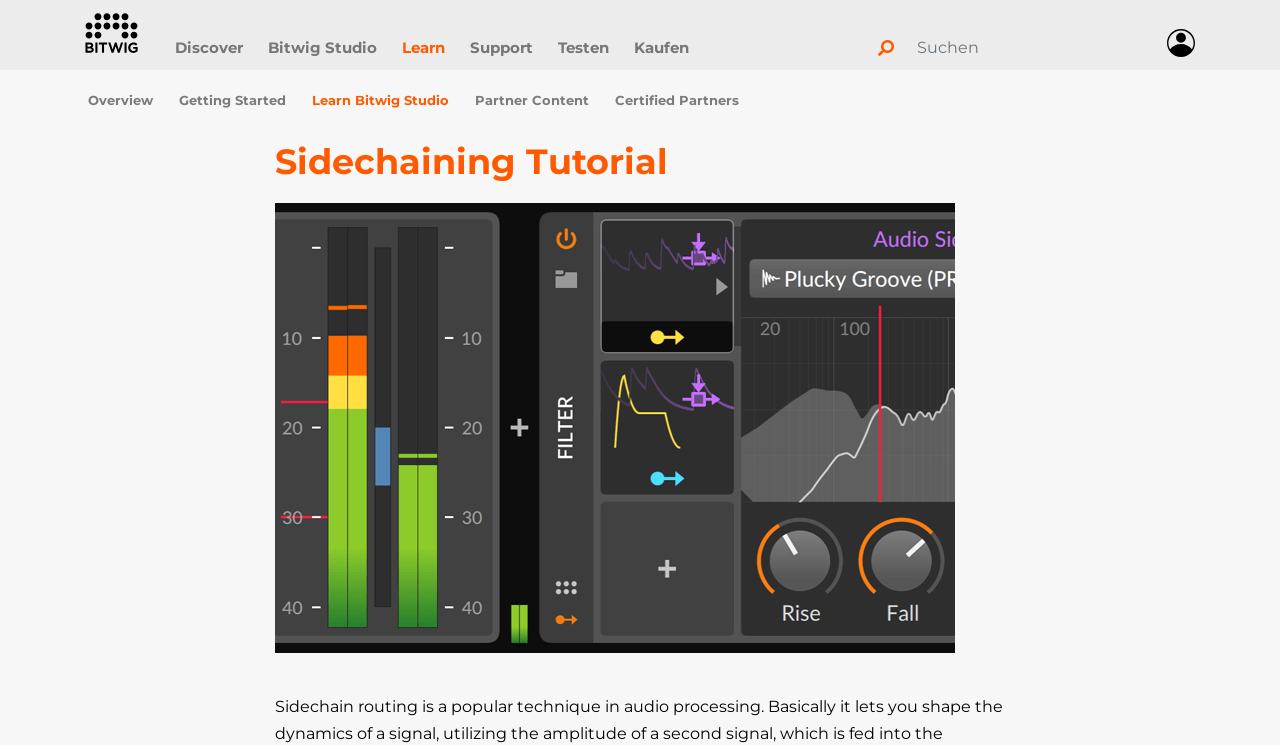What is the language of the webpage?
Based on the image, provide your answer in one word or phrase.

German